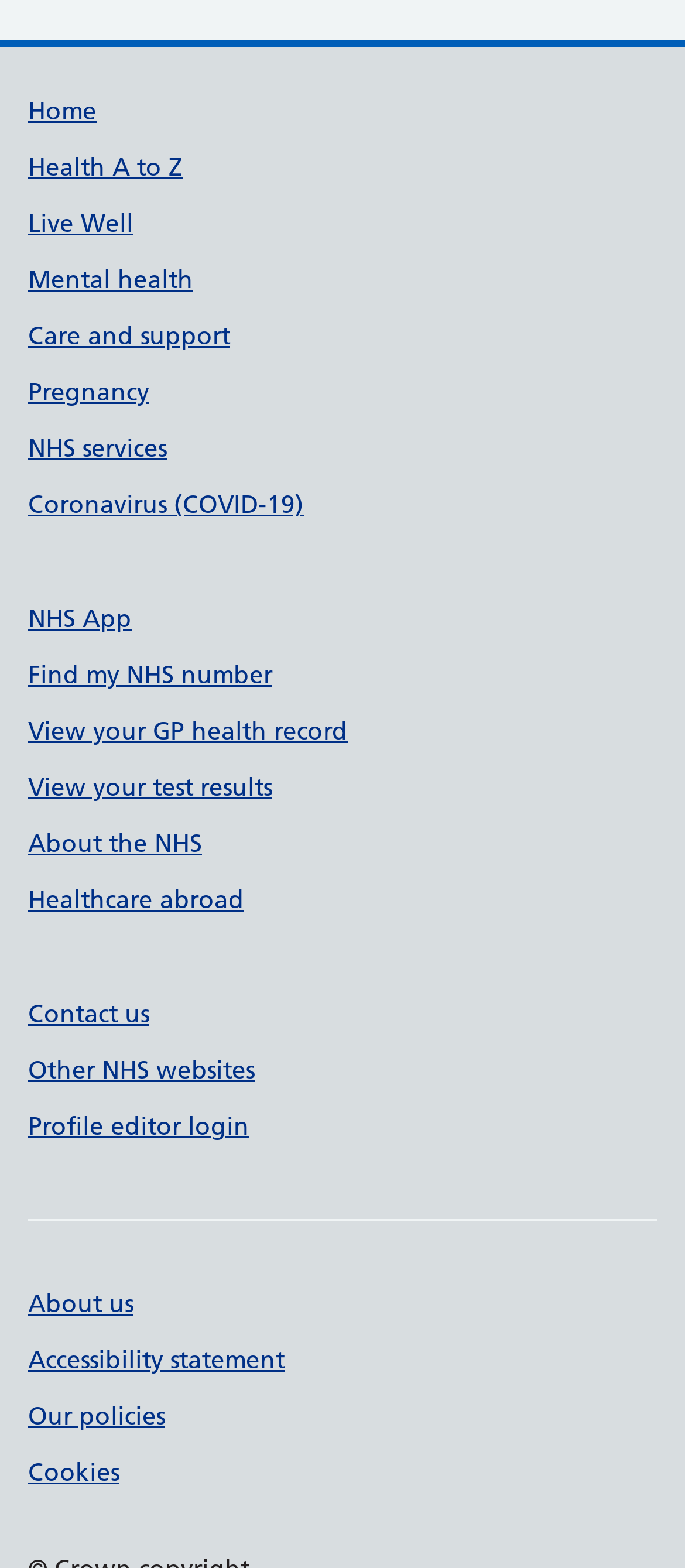Please identify the bounding box coordinates of the area I need to click to accomplish the following instruction: "View your GP health record".

[0.041, 0.456, 0.508, 0.476]